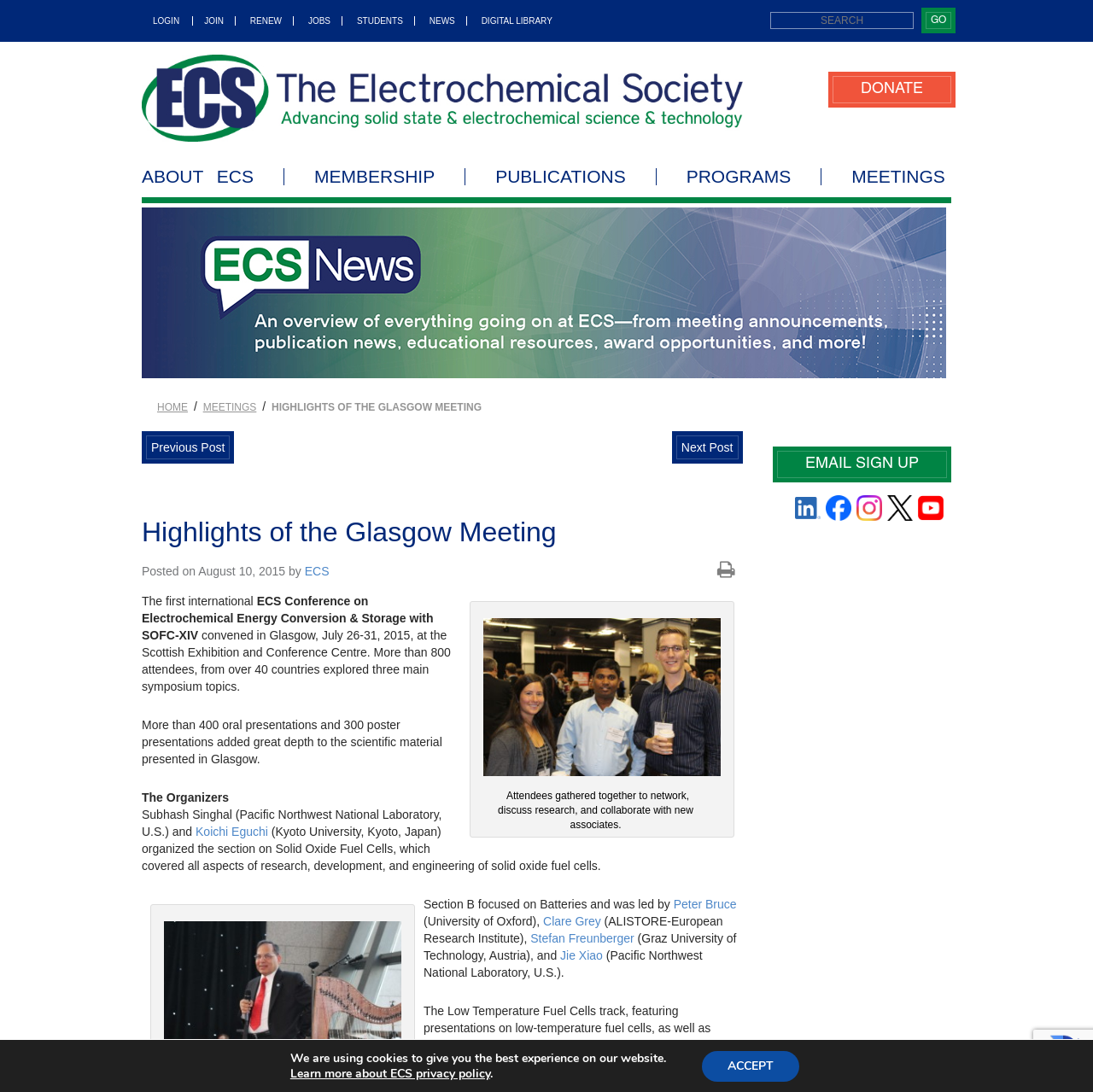Pinpoint the bounding box coordinates of the clickable area necessary to execute the following instruction: "log in". The coordinates should be given as four float numbers between 0 and 1, namely [left, top, right, bottom].

[0.13, 0.015, 0.177, 0.023]